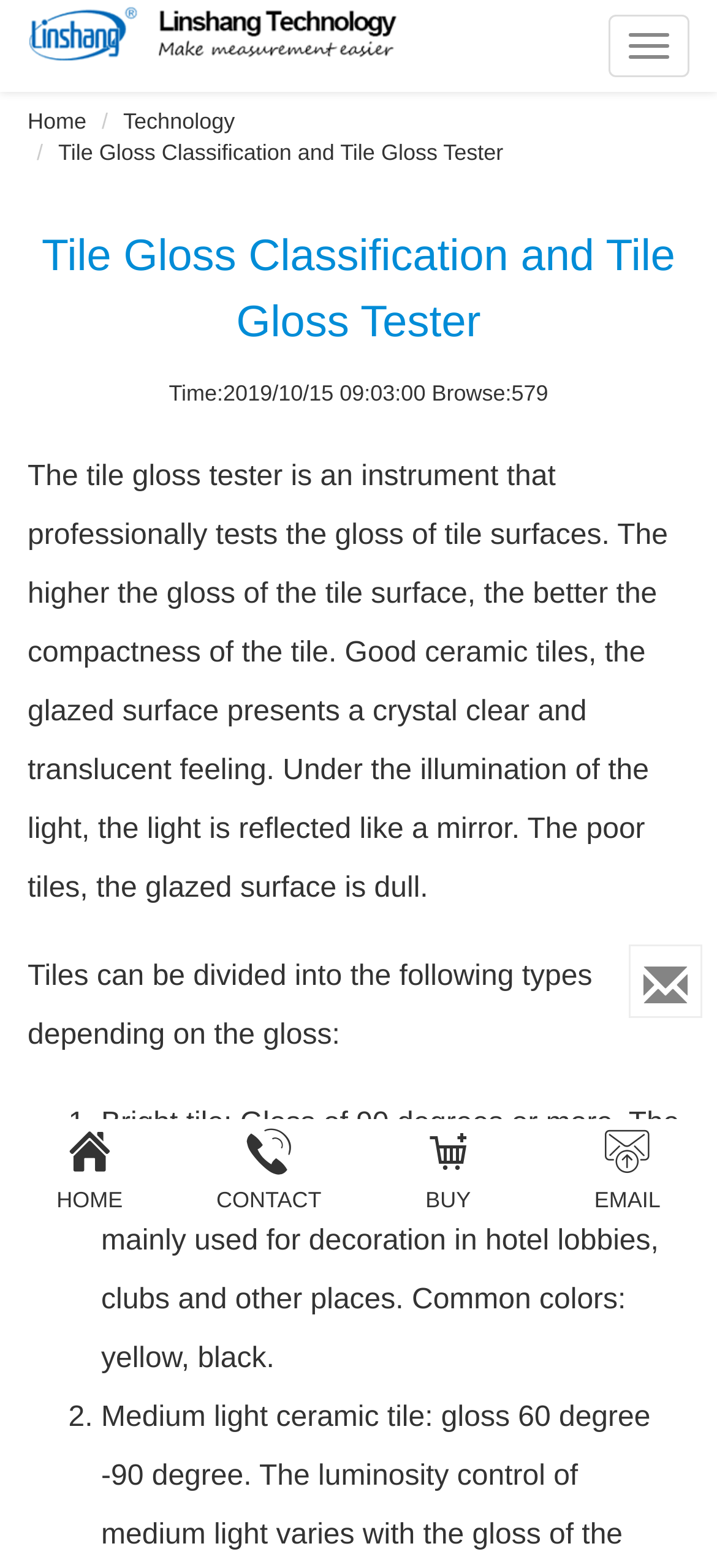How many types of tiles are mentioned on the webpage?
Please give a detailed and thorough answer to the question, covering all relevant points.

The webpage mentions two types of tiles based on their gloss: bright tile with a gloss of 90 degrees or more, and another type that is not specified.